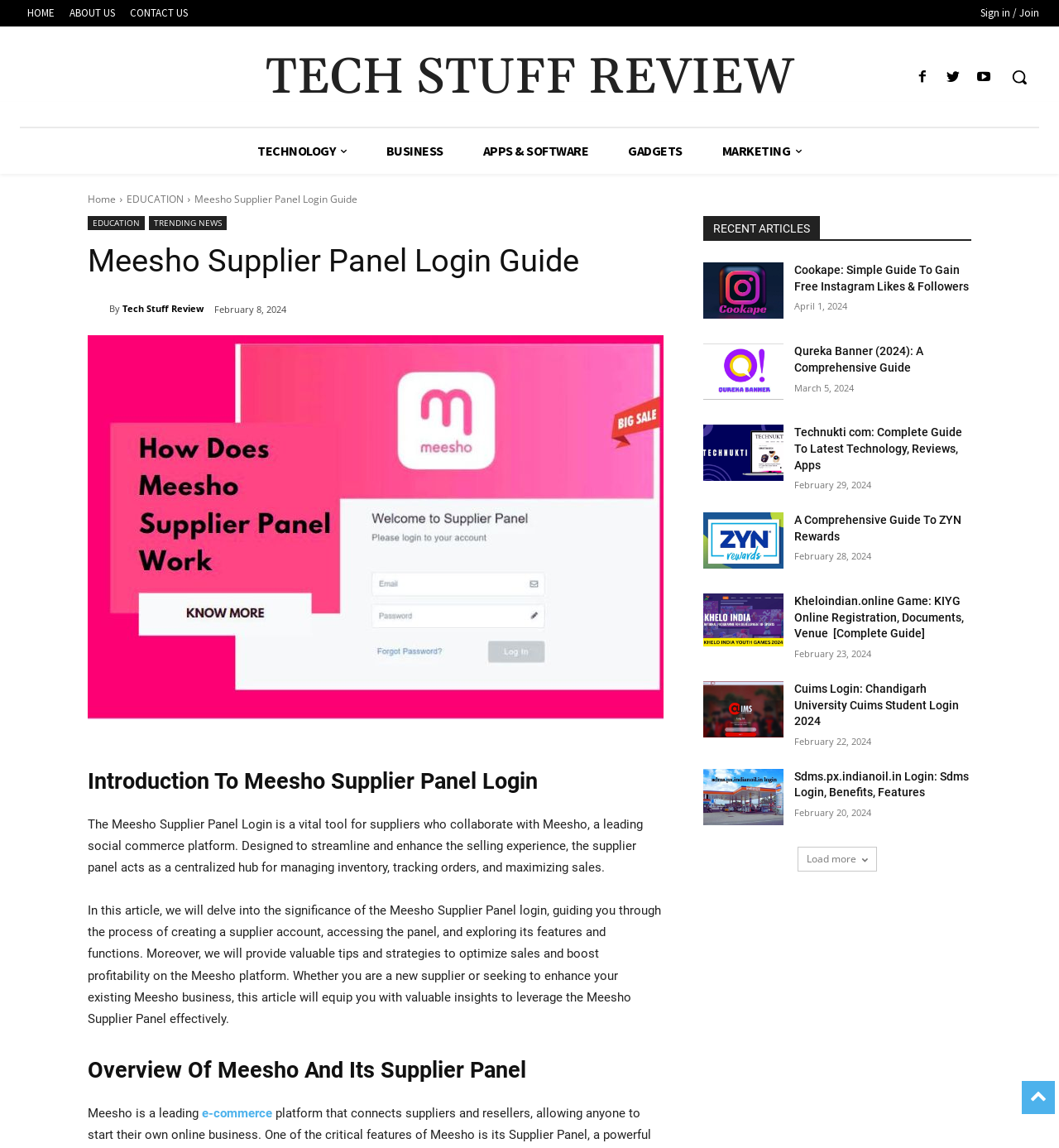Pinpoint the bounding box coordinates of the area that should be clicked to complete the following instruction: "Click on the 'HOME' link". The coordinates must be given as four float numbers between 0 and 1, i.e., [left, top, right, bottom].

[0.019, 0.004, 0.059, 0.02]